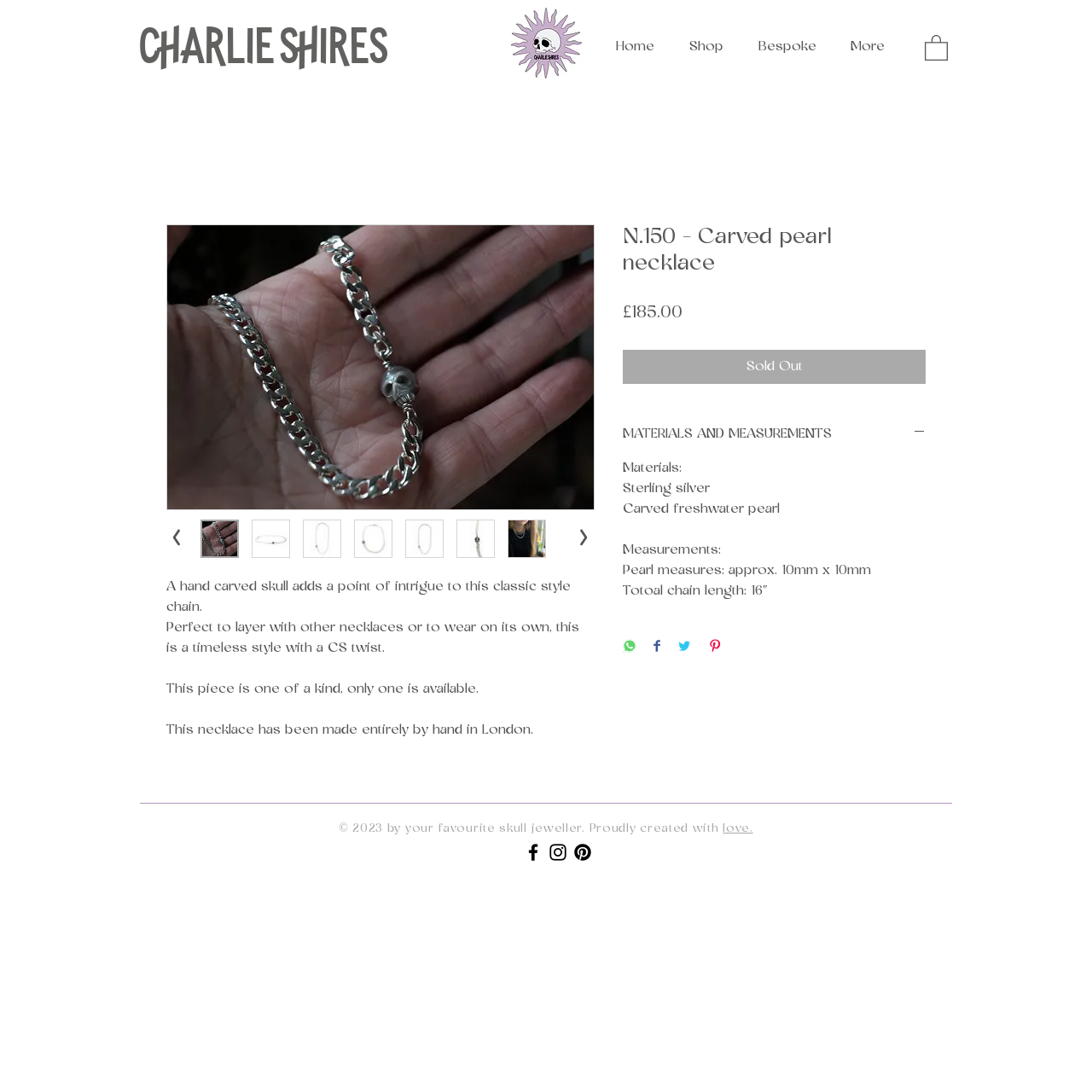Please locate the bounding box coordinates of the element that needs to be clicked to achieve the following instruction: "search for something". The coordinates should be four float numbers between 0 and 1, i.e., [left, top, right, bottom].

None